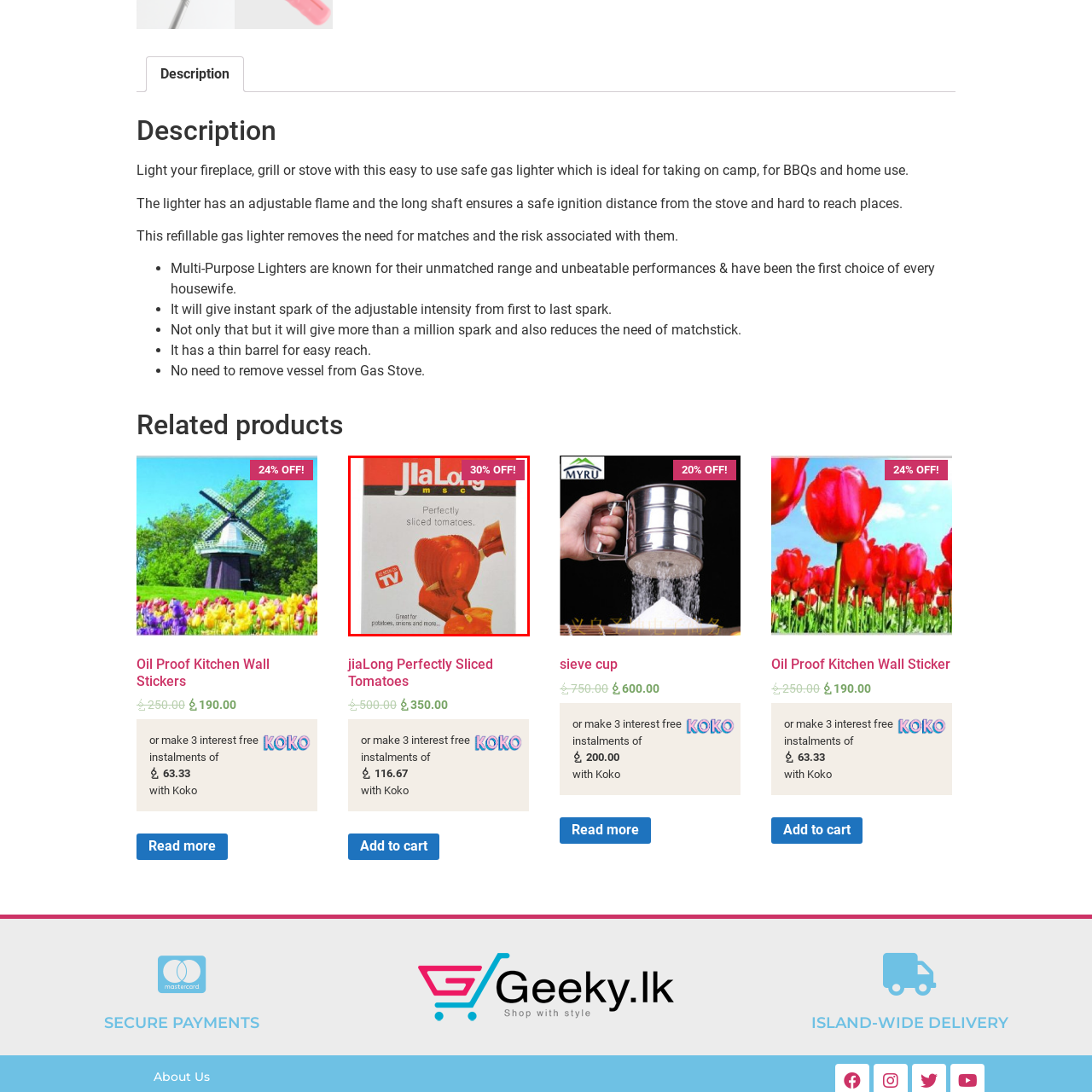Provide a detailed narrative of the image inside the red-bordered section.

The image showcases the packaging of "jiaLong Perfectly Sliced Tomatoes," featuring vibrant red tomatoes that appear neatly arranged in slices. Prominently displayed in the top corner is a bright pink label indicating a 30% discount, enticing potential buyers with a compelling deal. The product is marketed as being ideal for various uses, including potatoes and onions, suggesting its versatility in culinary applications. The branding, "jiaLong," is presented in bold letters to capture attention, hinting at a connection to quality and convenience, while the packaging emphasizes the ease of use for busy cooks or those seeking efficient kitchen solutions.